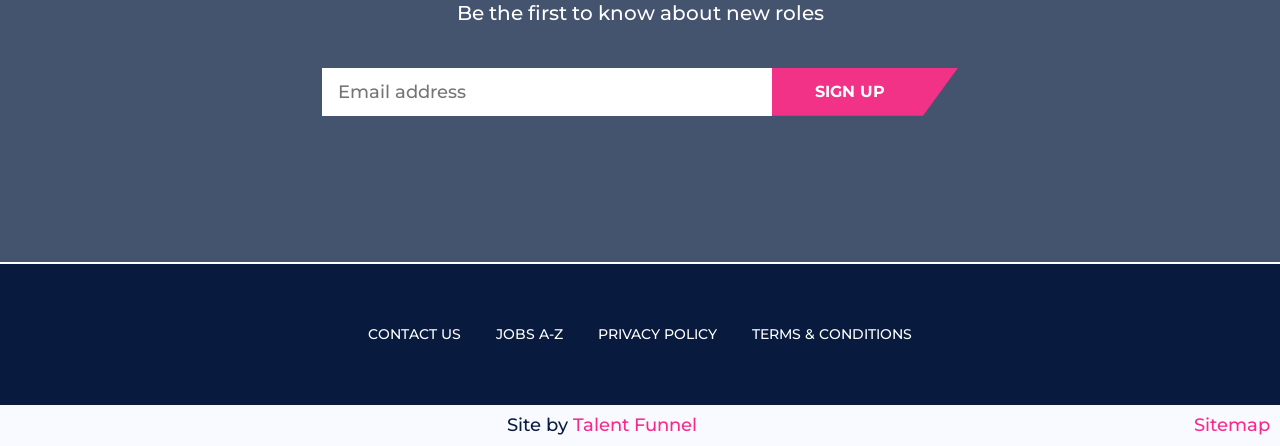Given the description of a UI element: "Best Hookup Websites", identify the bounding box coordinates of the matching element in the webpage screenshot.

None